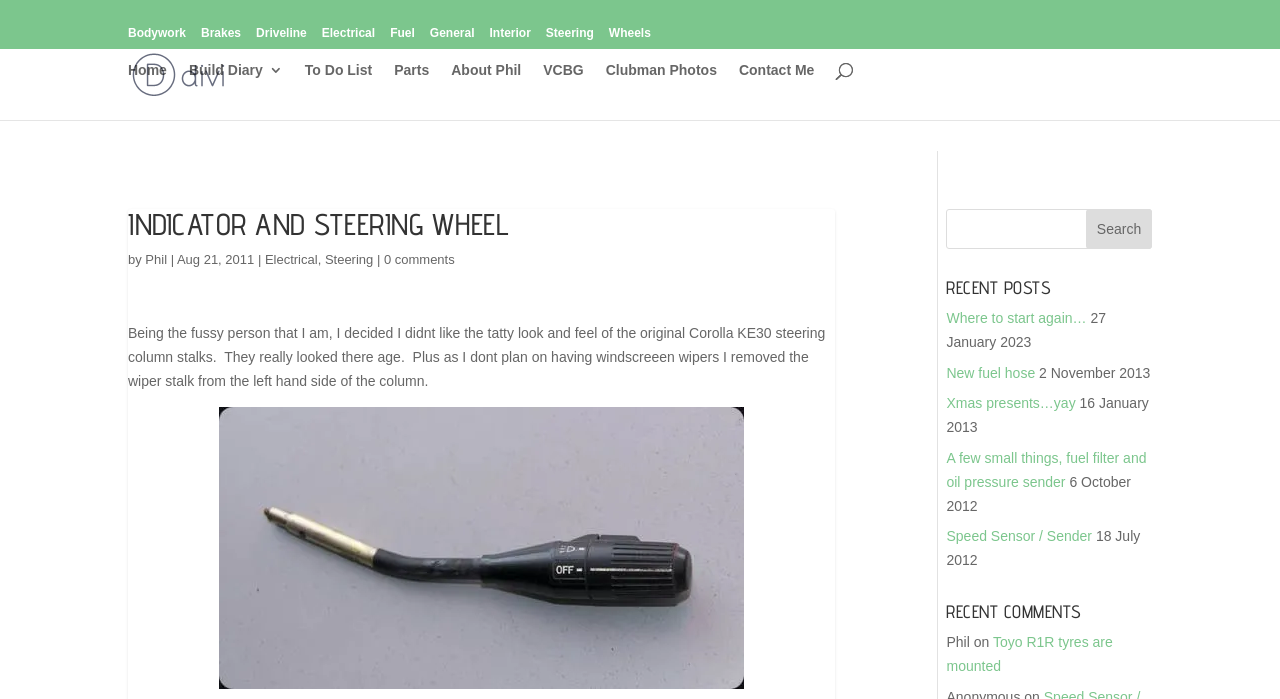Determine the main headline from the webpage and extract its text.

INDICATOR AND STEERING WHEEL